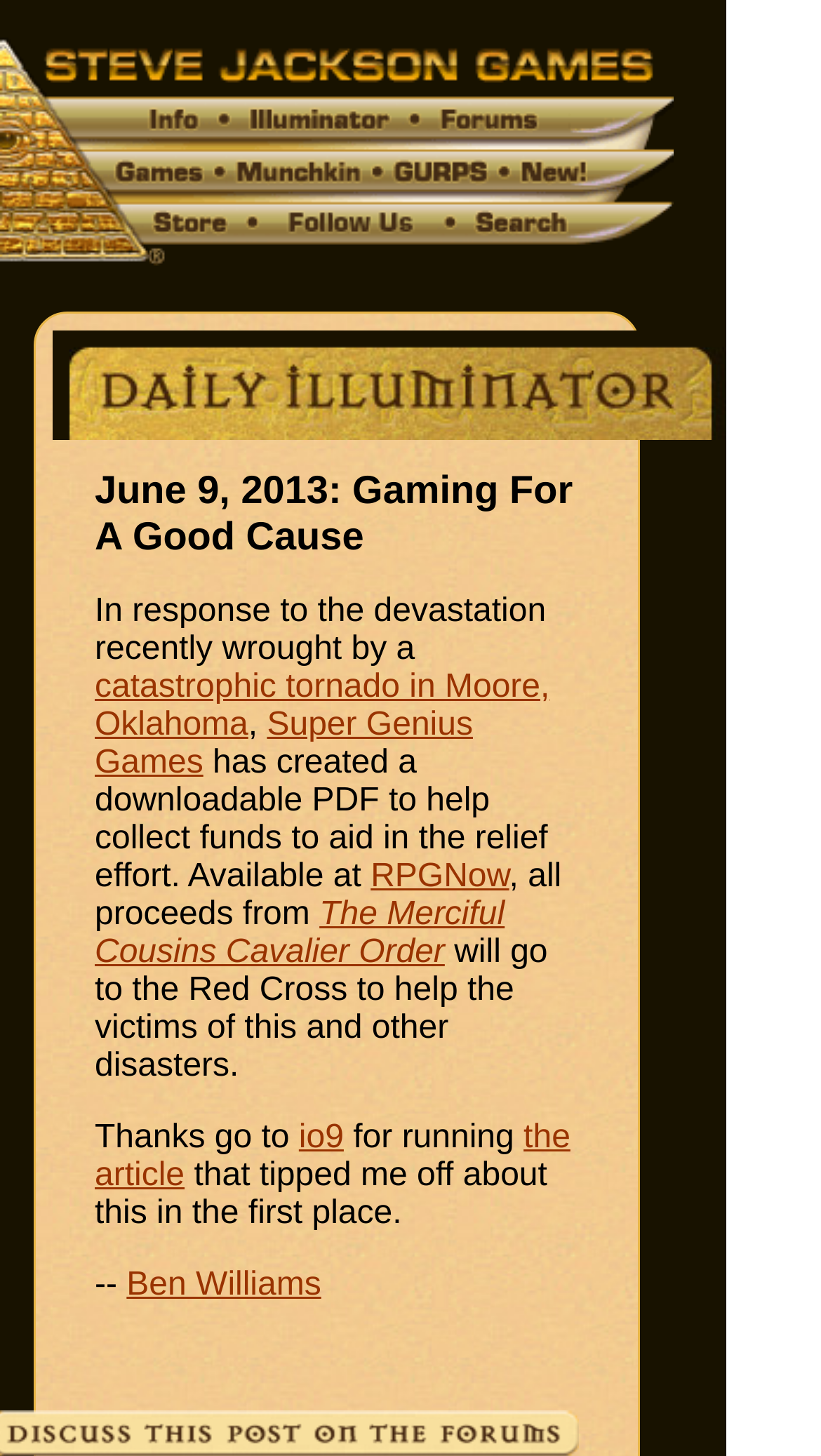Determine the main headline from the webpage and extract its text.

June 9, 2013: Gaming For A Good Cause